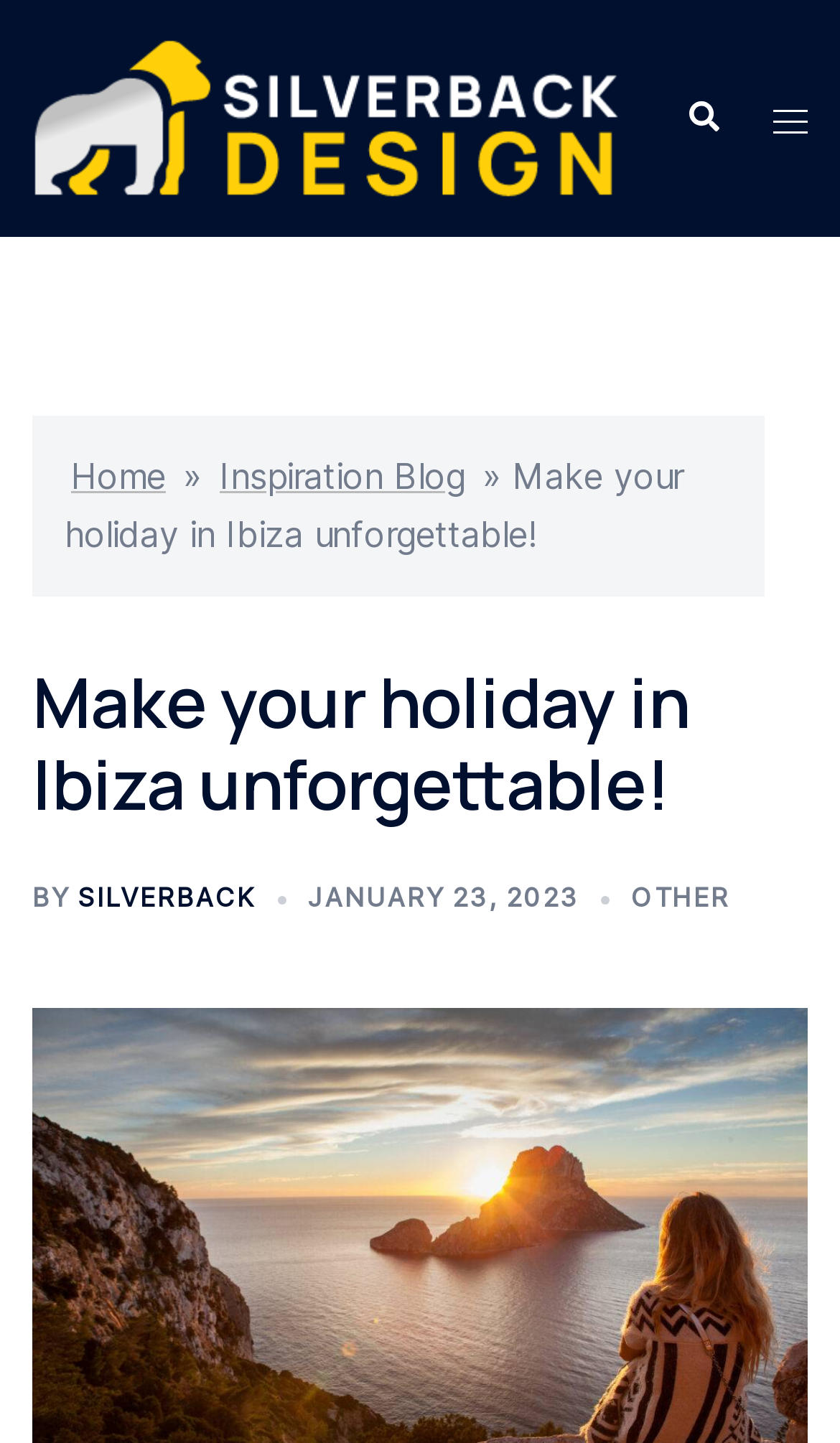Please find the bounding box for the UI element described by: "January 23, 2023".

[0.367, 0.611, 0.69, 0.633]